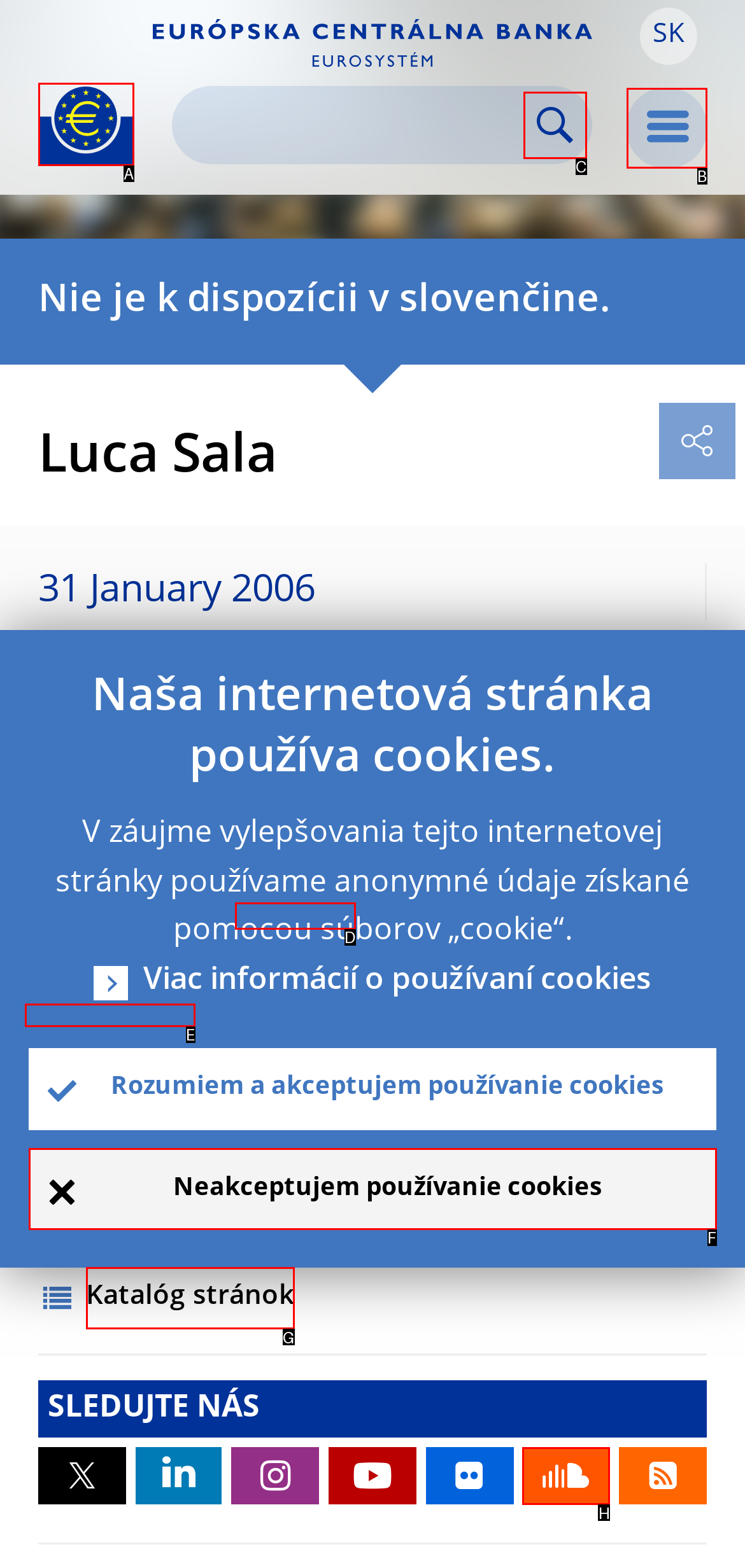Select the correct option based on the description: Luca Sala
Answer directly with the option’s letter.

D